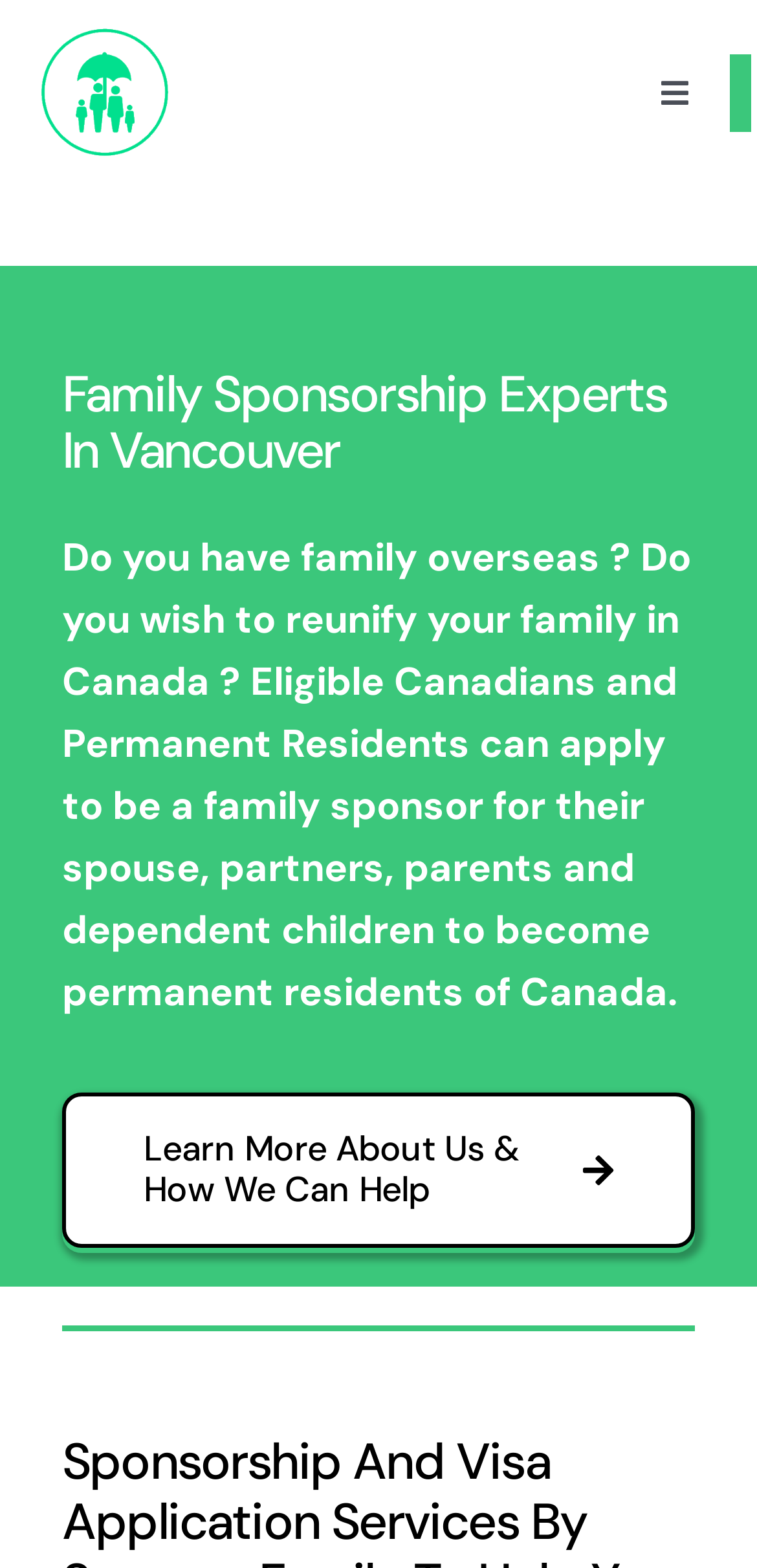Please specify the bounding box coordinates of the clickable section necessary to execute the following command: "Learn more about family sponsorship".

[0.082, 0.697, 0.918, 0.796]